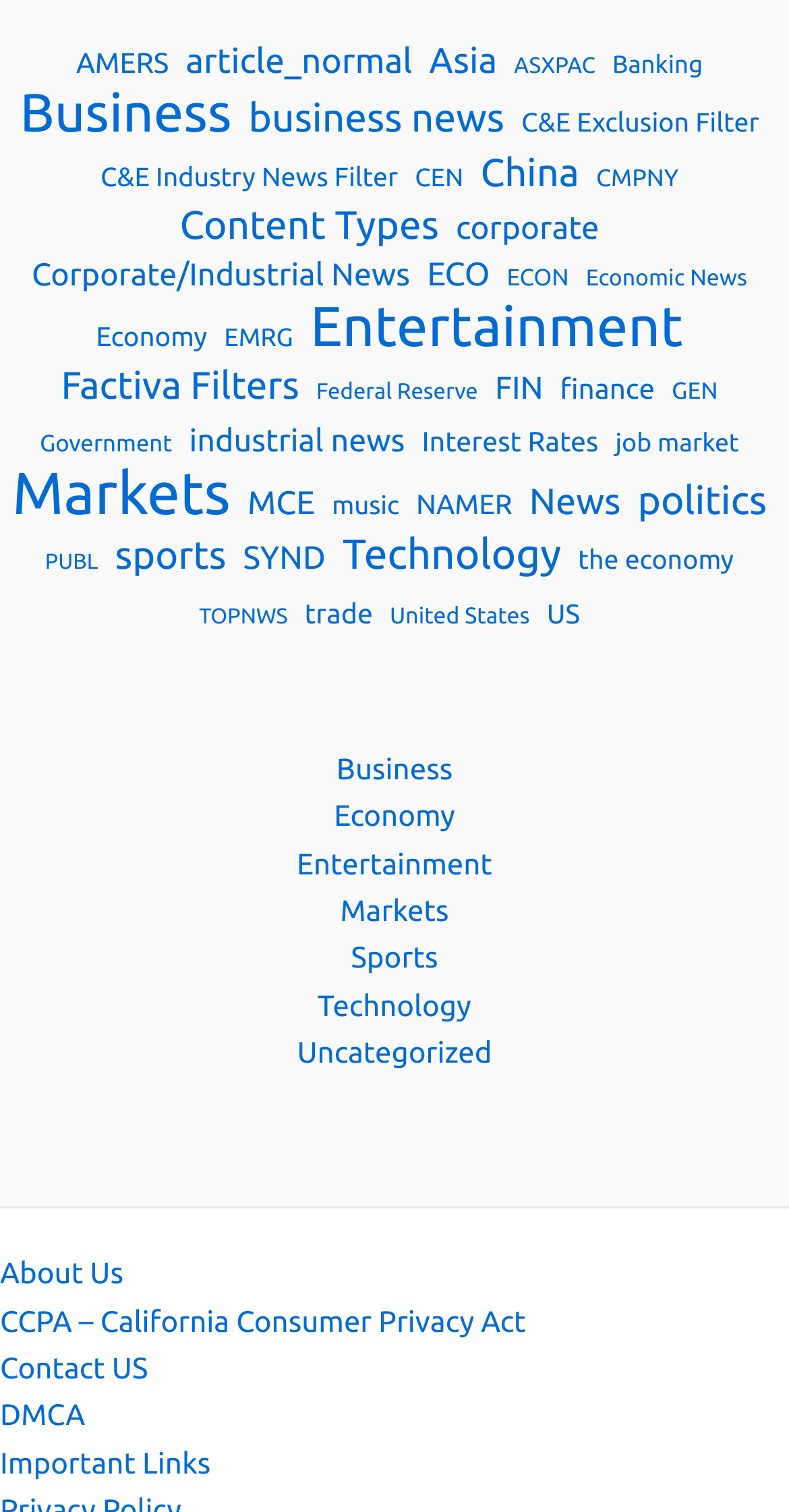Provide the bounding box coordinates for the area that should be clicked to complete the instruction: "Check technology news".

[0.434, 0.351, 0.711, 0.382]